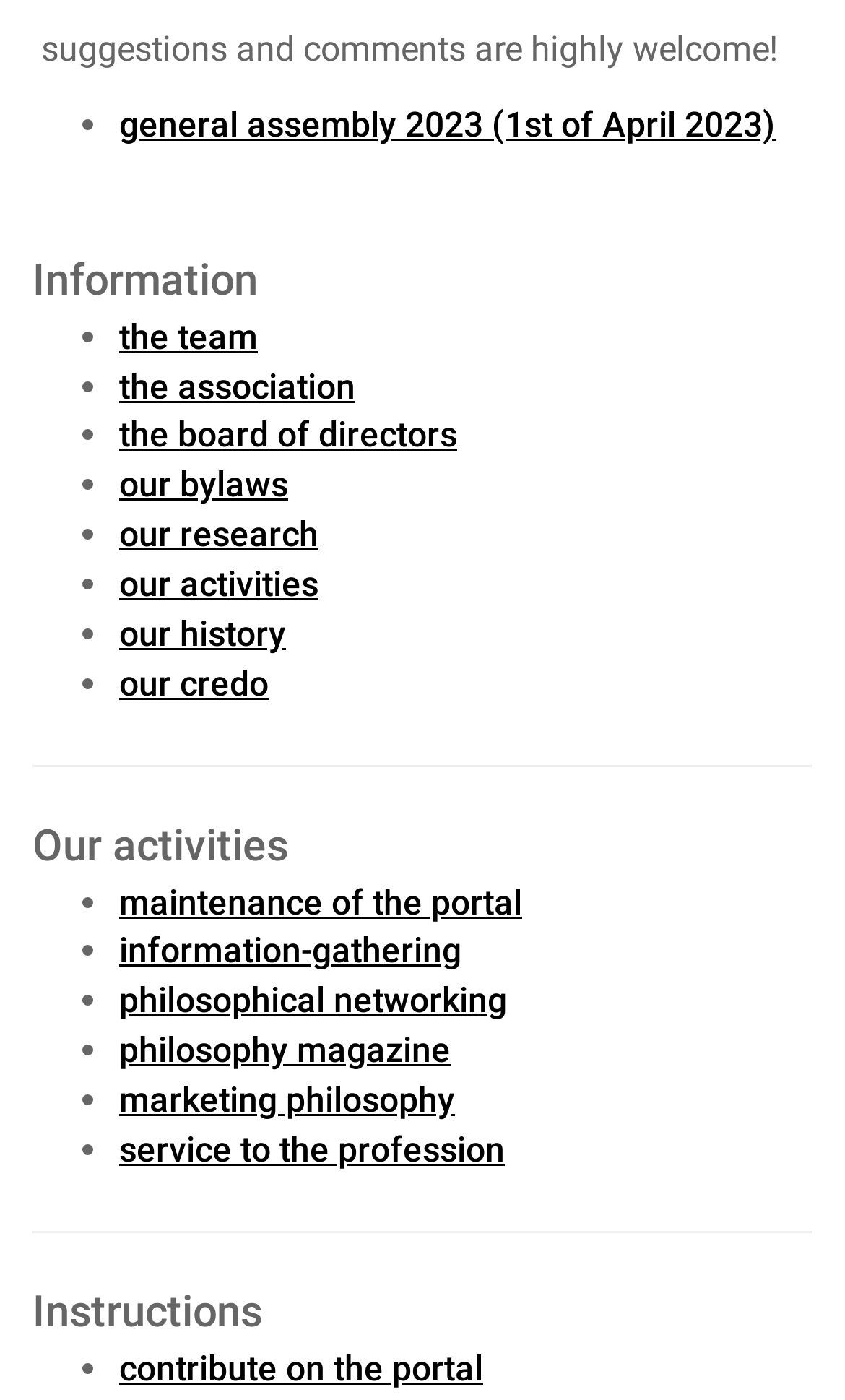Can you specify the bounding box coordinates for the region that should be clicked to fulfill this instruction: "read our bylaws".

[0.141, 0.332, 0.341, 0.361]